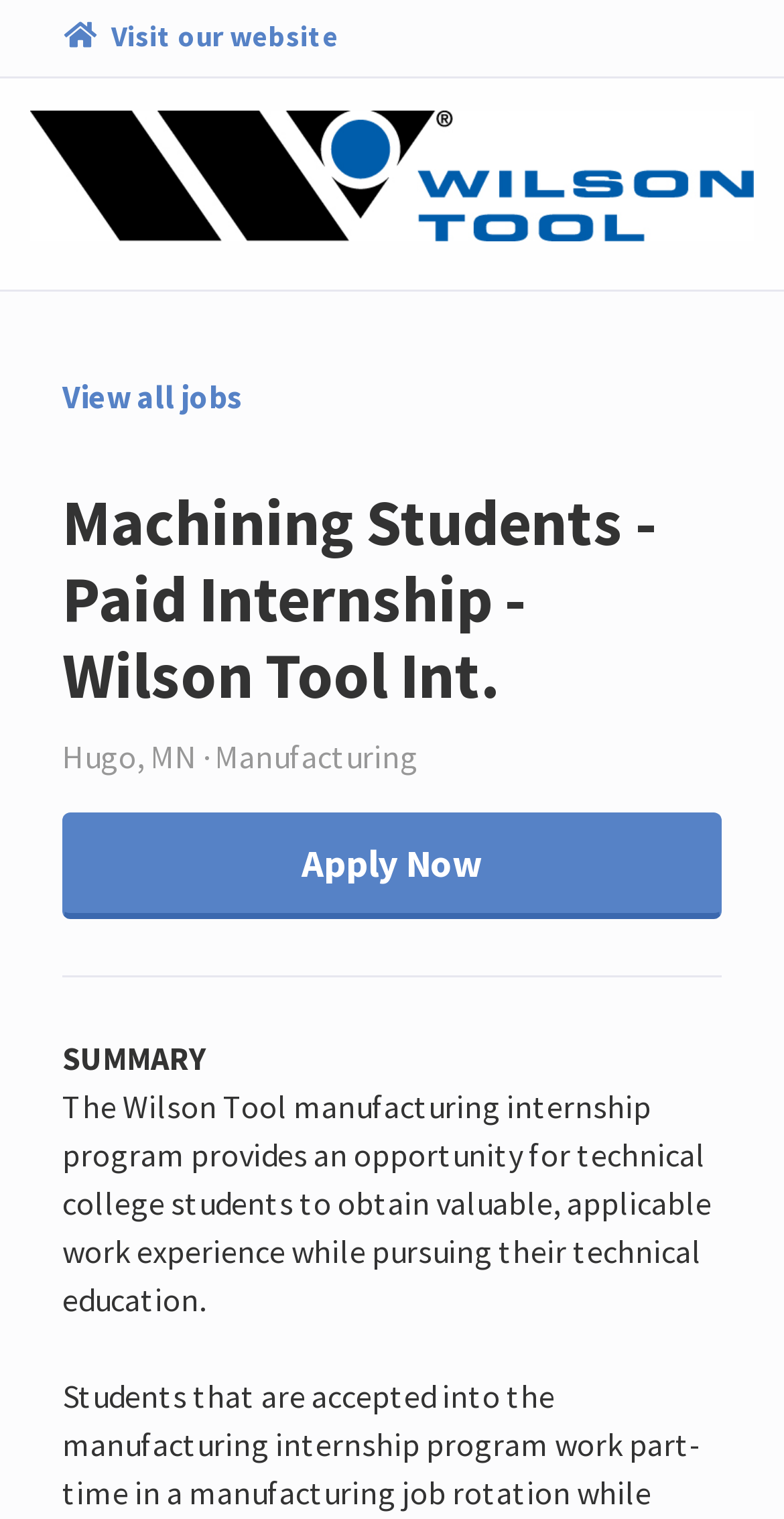What is the name of the company offering the internship?
Based on the content of the image, thoroughly explain and answer the question.

I found the name of the company offering the internship by looking at the main heading element that says 'Machining Students - Paid Internship - Wilson Tool Int.'. This heading is displayed at the top of the webpage and includes the company name, which suggests that it is the organization offering the internship.